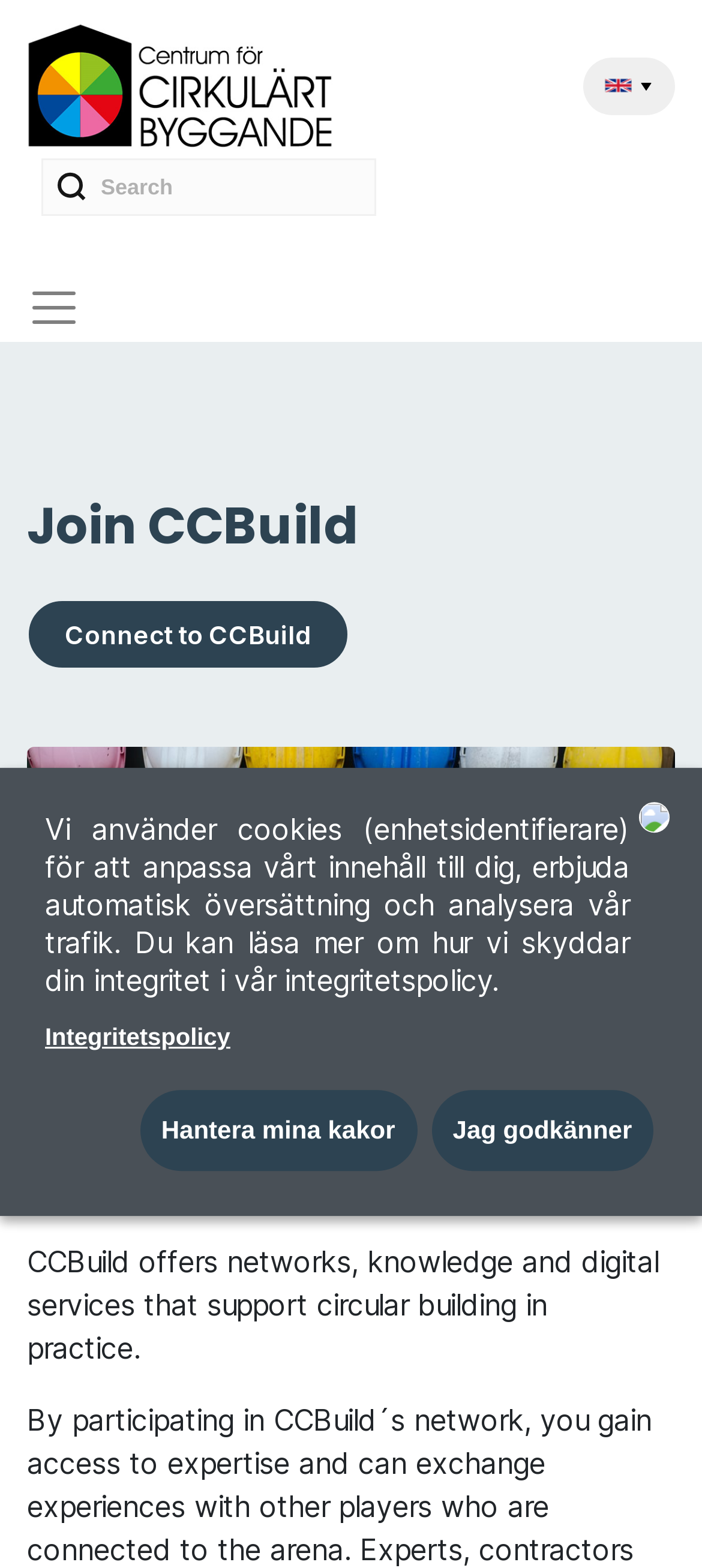Identify the bounding box coordinates for the UI element described by the following text: "Integritetspolicy". Provide the coordinates as four float numbers between 0 and 1, in the format [left, top, right, bottom].

[0.064, 0.653, 0.328, 0.67]